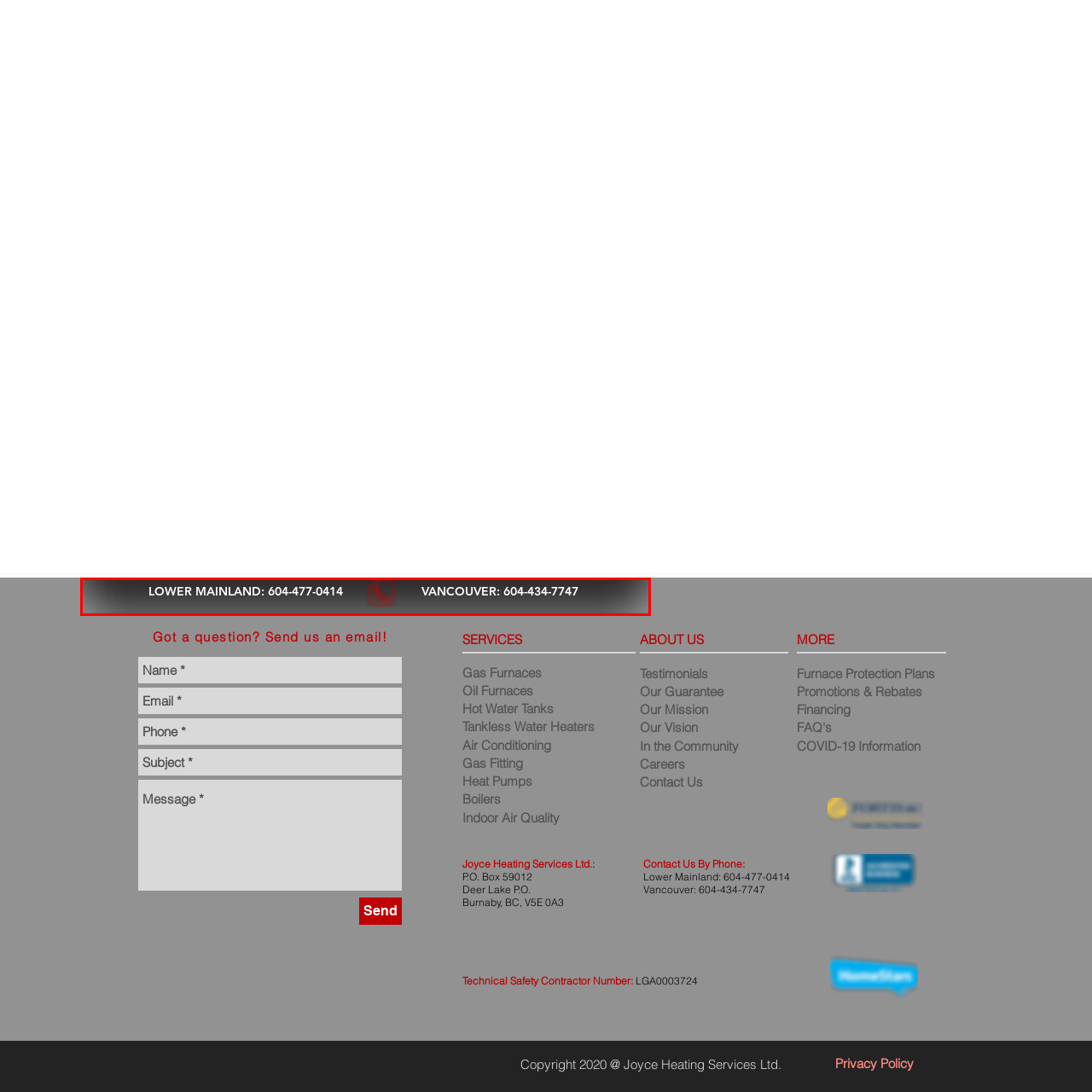What is the purpose of the background shading?
Focus on the visual details within the red bounding box and provide an in-depth answer based on your observations.

The background shading is mentioned as adding depth to the overall design, which implies that it helps to create a visually appealing and professional-looking layout that draws attention to the contact details.